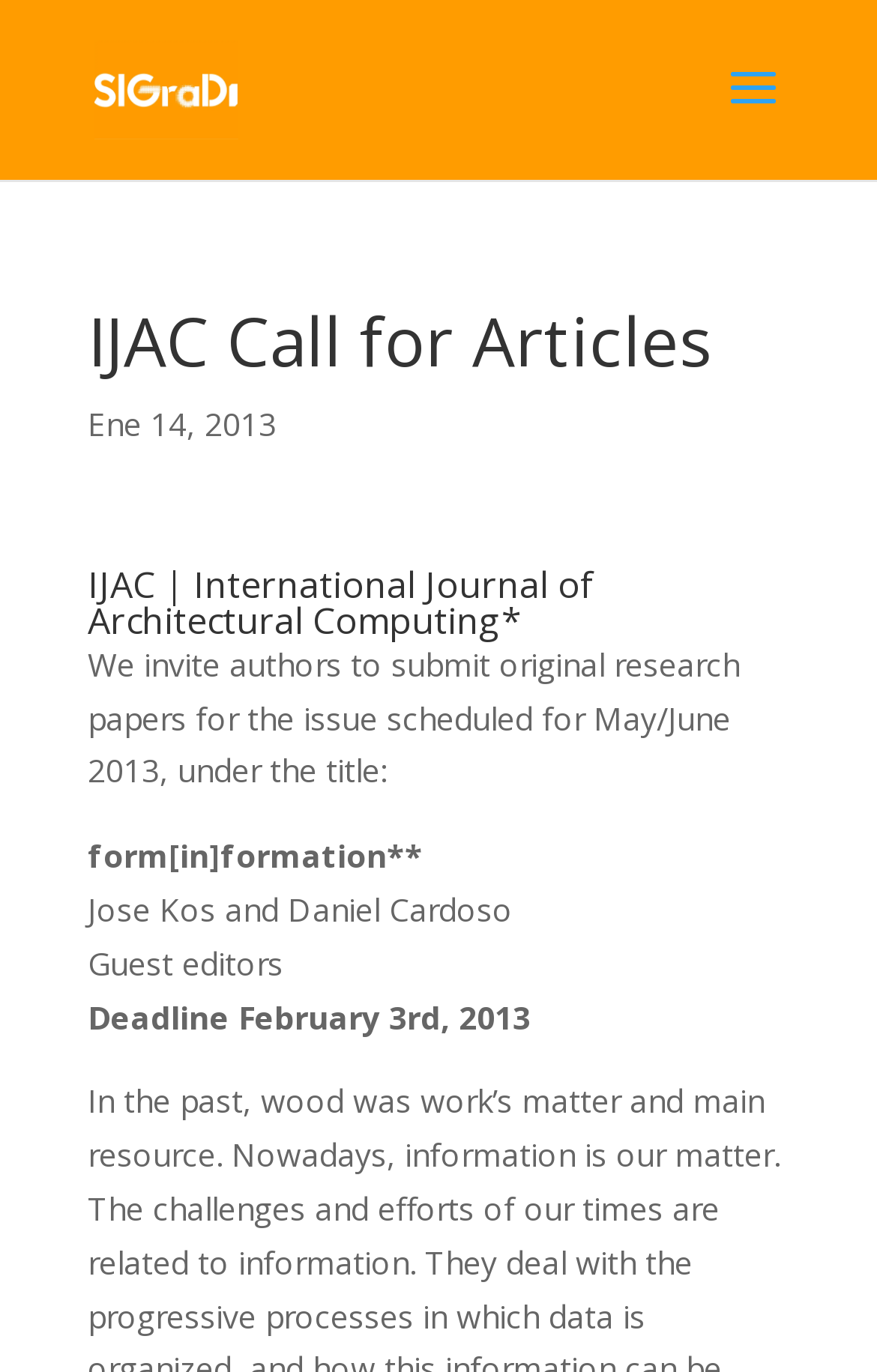Can you locate the main headline on this webpage and provide its text content?

IJAC Call for Articles